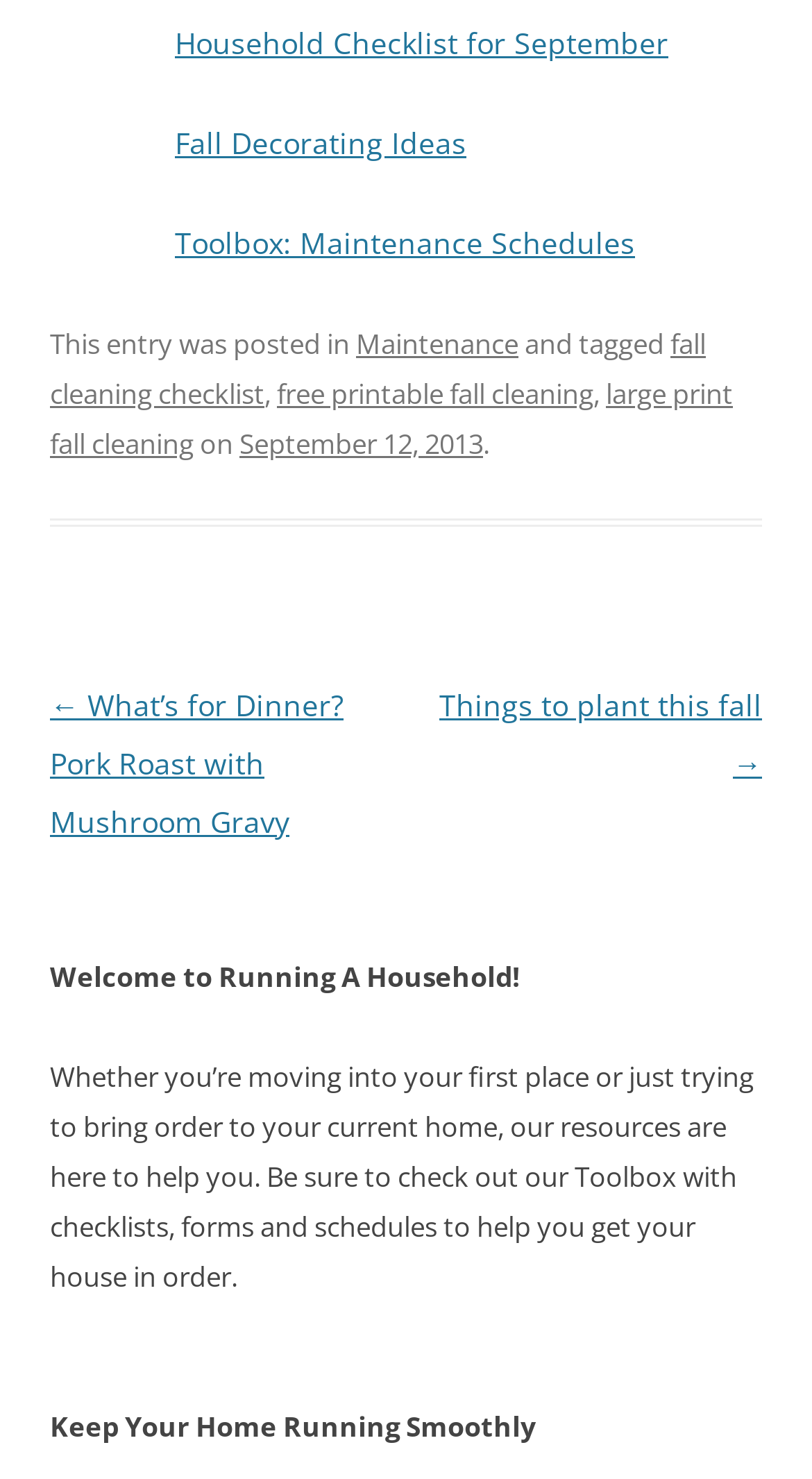Determine the bounding box coordinates of the clickable element necessary to fulfill the instruction: "Add form to cart". Provide the coordinates as four float numbers within the 0 to 1 range, i.e., [left, top, right, bottom].

None